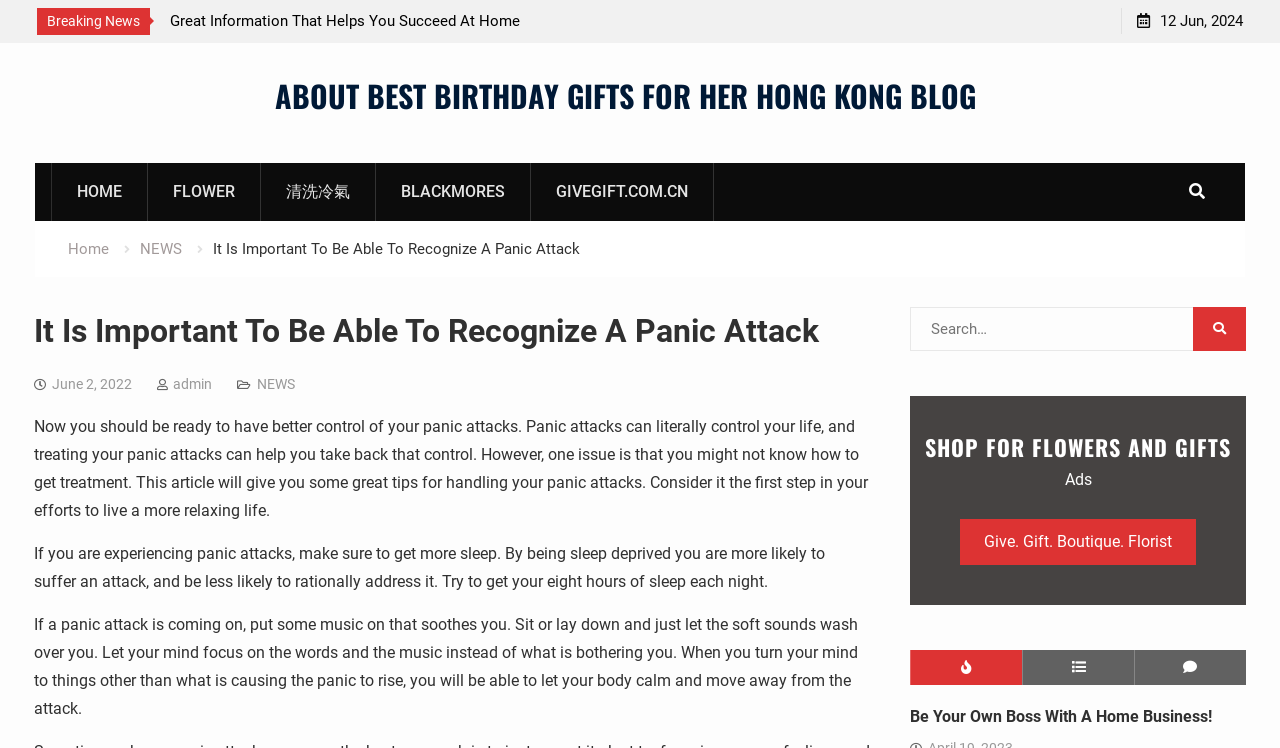Please specify the bounding box coordinates for the clickable region that will help you carry out the instruction: "Read the article by Audrey Benedict".

None